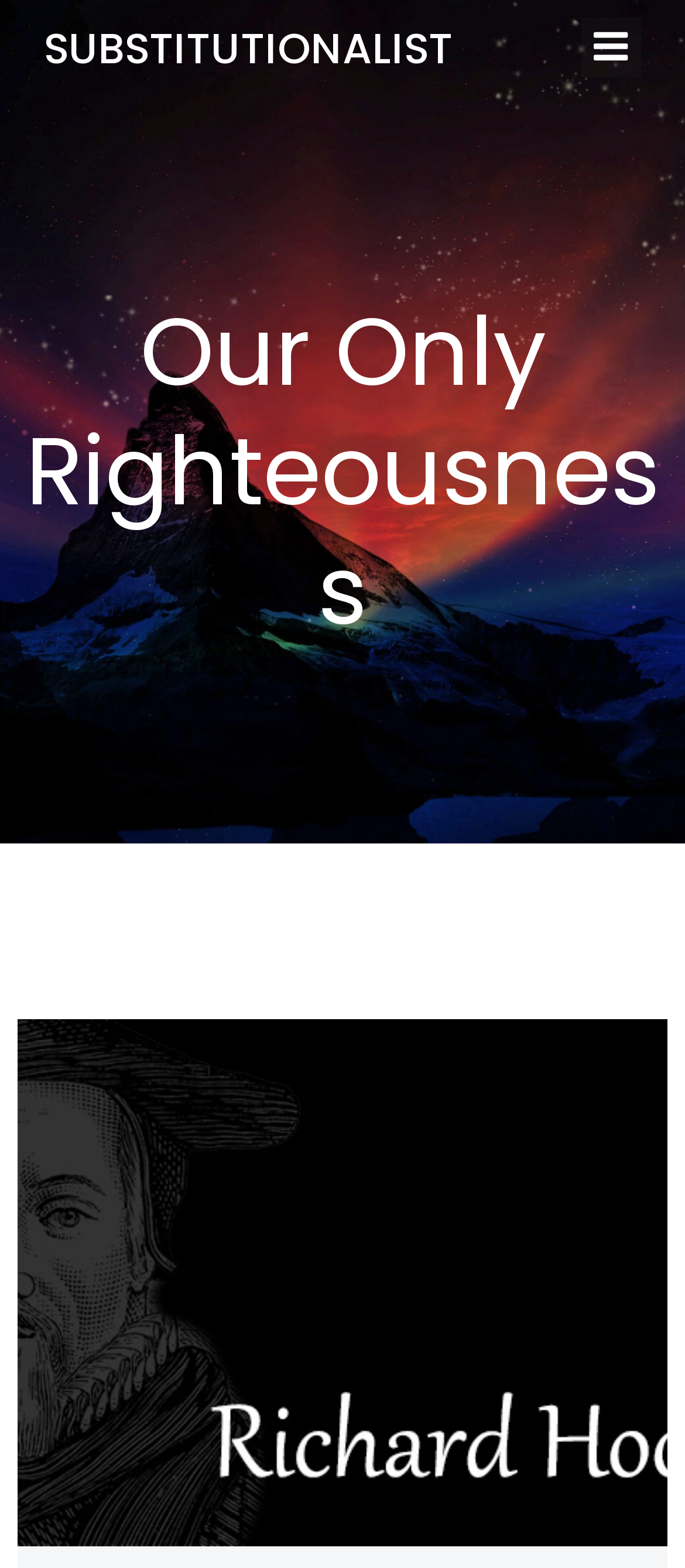Extract the text of the main heading from the webpage.

Our Only Righteousness